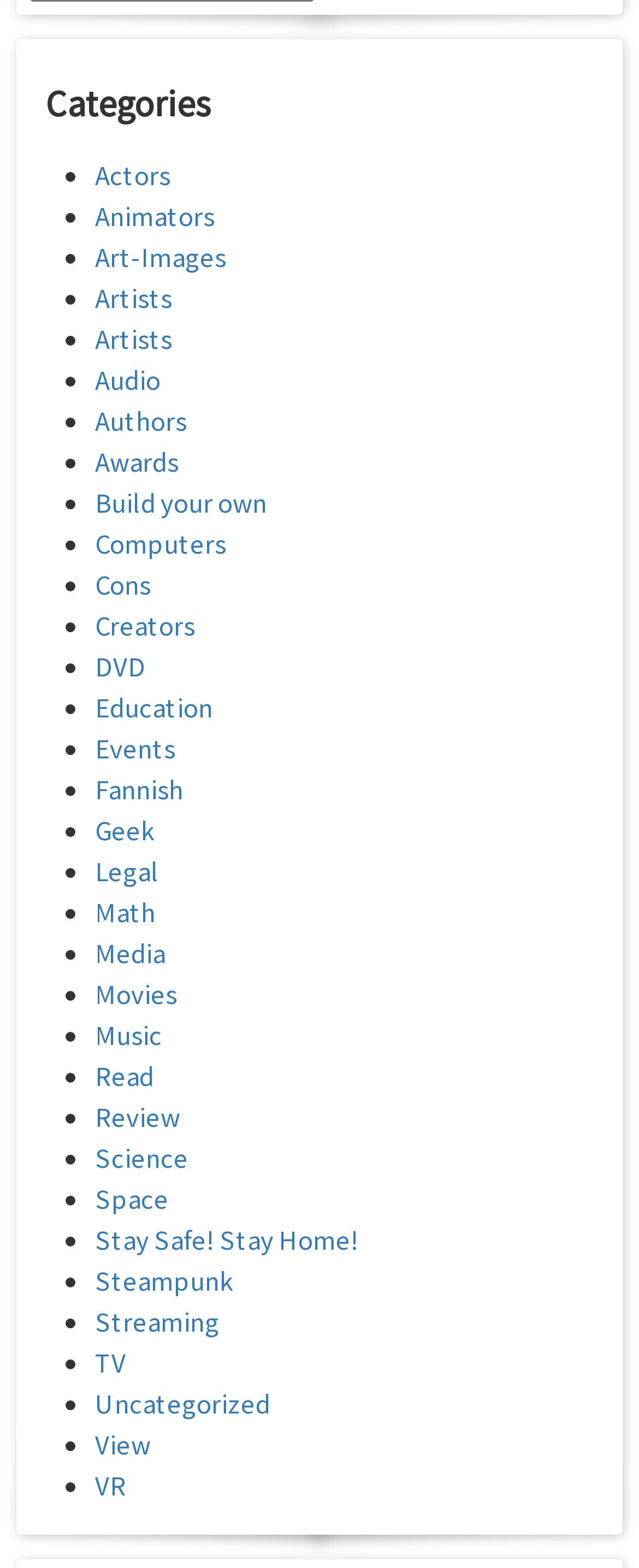What is the category listed after 'Art-Images'?
Examine the image and give a concise answer in one word or a short phrase.

Artists